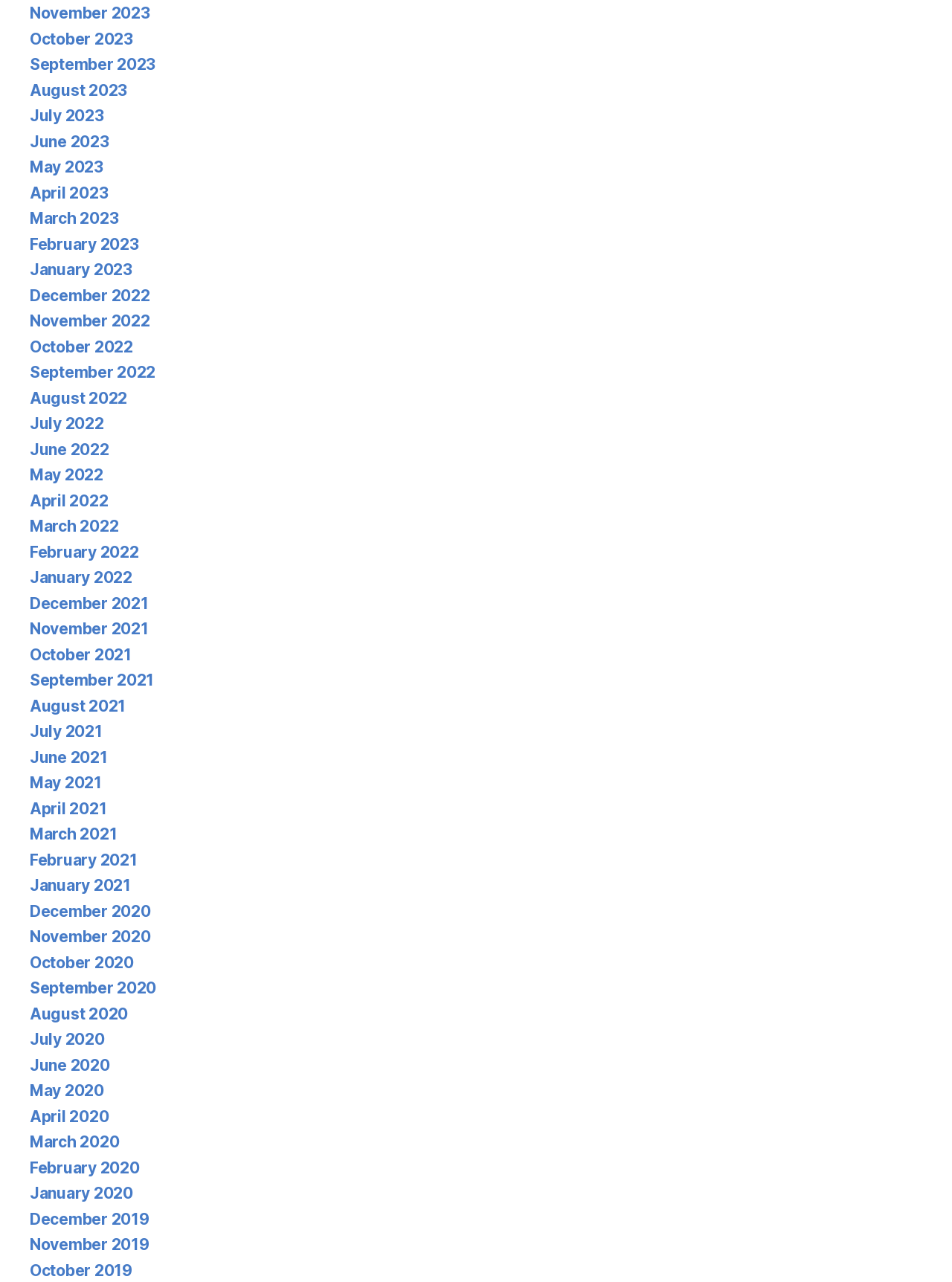Bounding box coordinates are to be given in the format (top-left x, top-left y, bottom-right x, bottom-right y). All values must be floating point numbers between 0 and 1. Provide the bounding box coordinate for the UI element described as: December 2021

[0.031, 0.463, 0.156, 0.478]